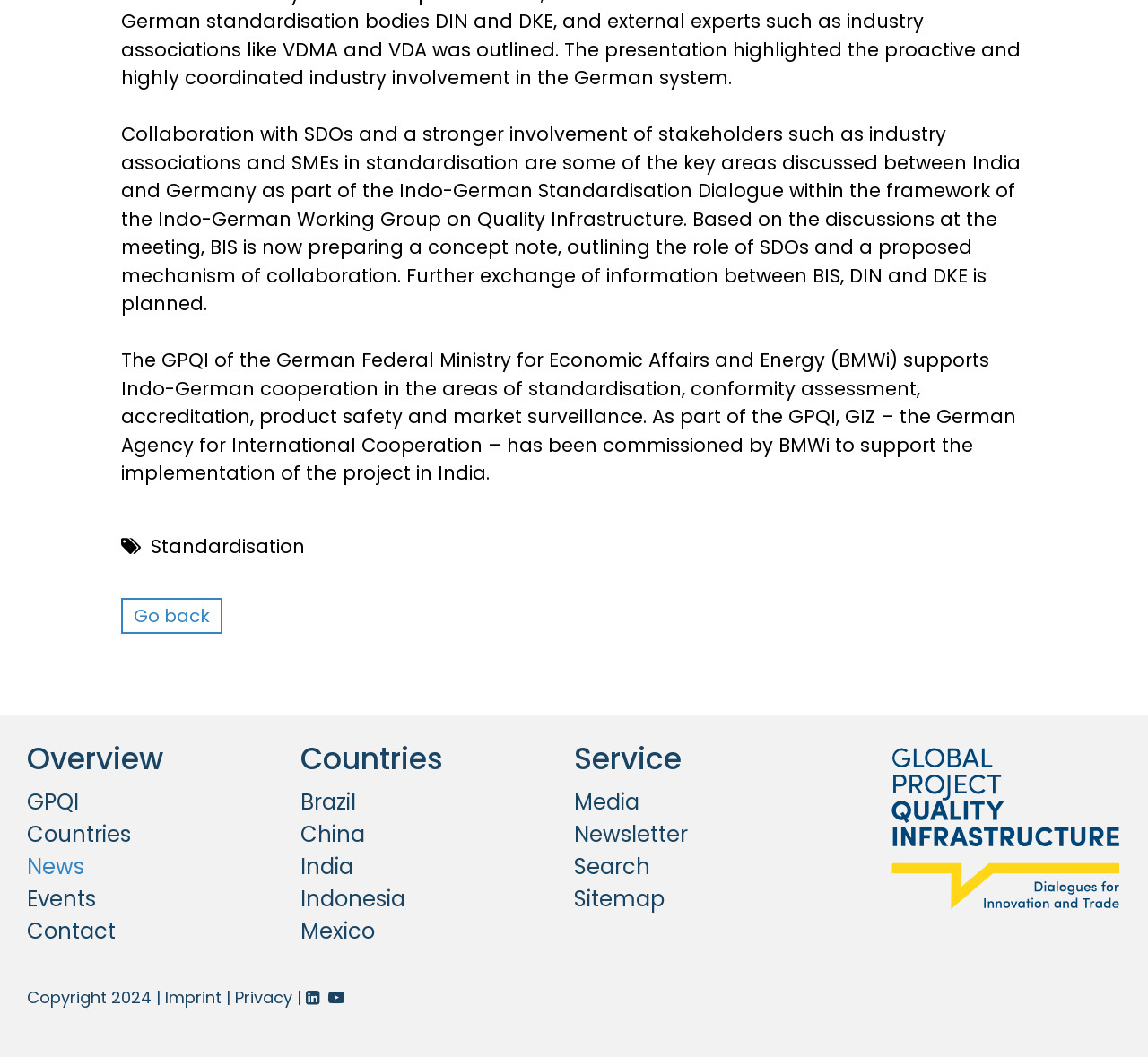Pinpoint the bounding box coordinates of the element that must be clicked to accomplish the following instruction: "Search". The coordinates should be in the format of four float numbers between 0 and 1, i.e., [left, top, right, bottom].

[0.5, 0.805, 0.566, 0.833]